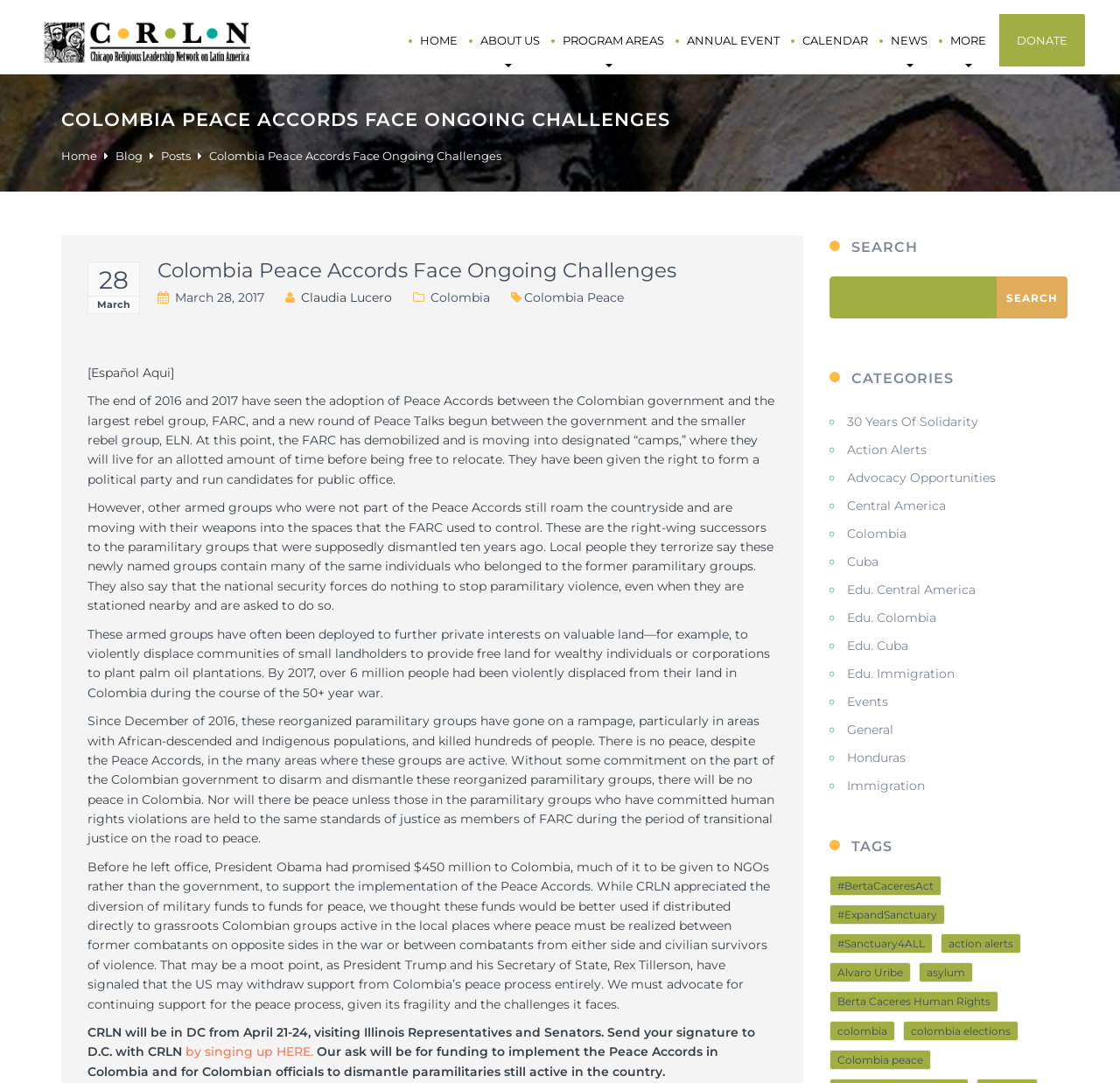Find the bounding box coordinates of the element's region that should be clicked in order to follow the given instruction: "Click on the 'DONATE' button". The coordinates should consist of four float numbers between 0 and 1, i.e., [left, top, right, bottom].

[0.892, 0.013, 0.969, 0.062]